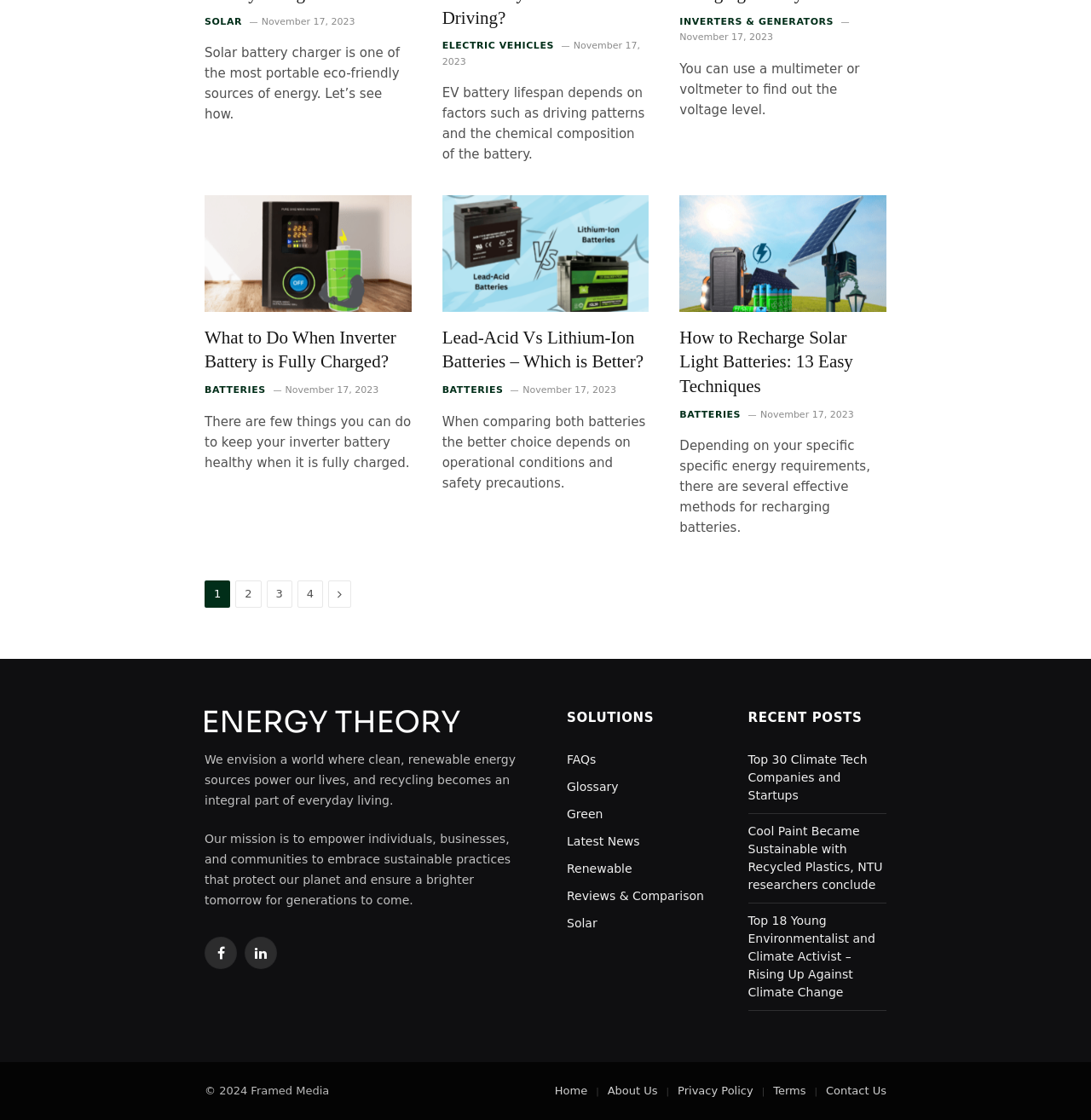What is the name of the company mentioned at the bottom of the webpage?
From the screenshot, supply a one-word or short-phrase answer.

Framed Media